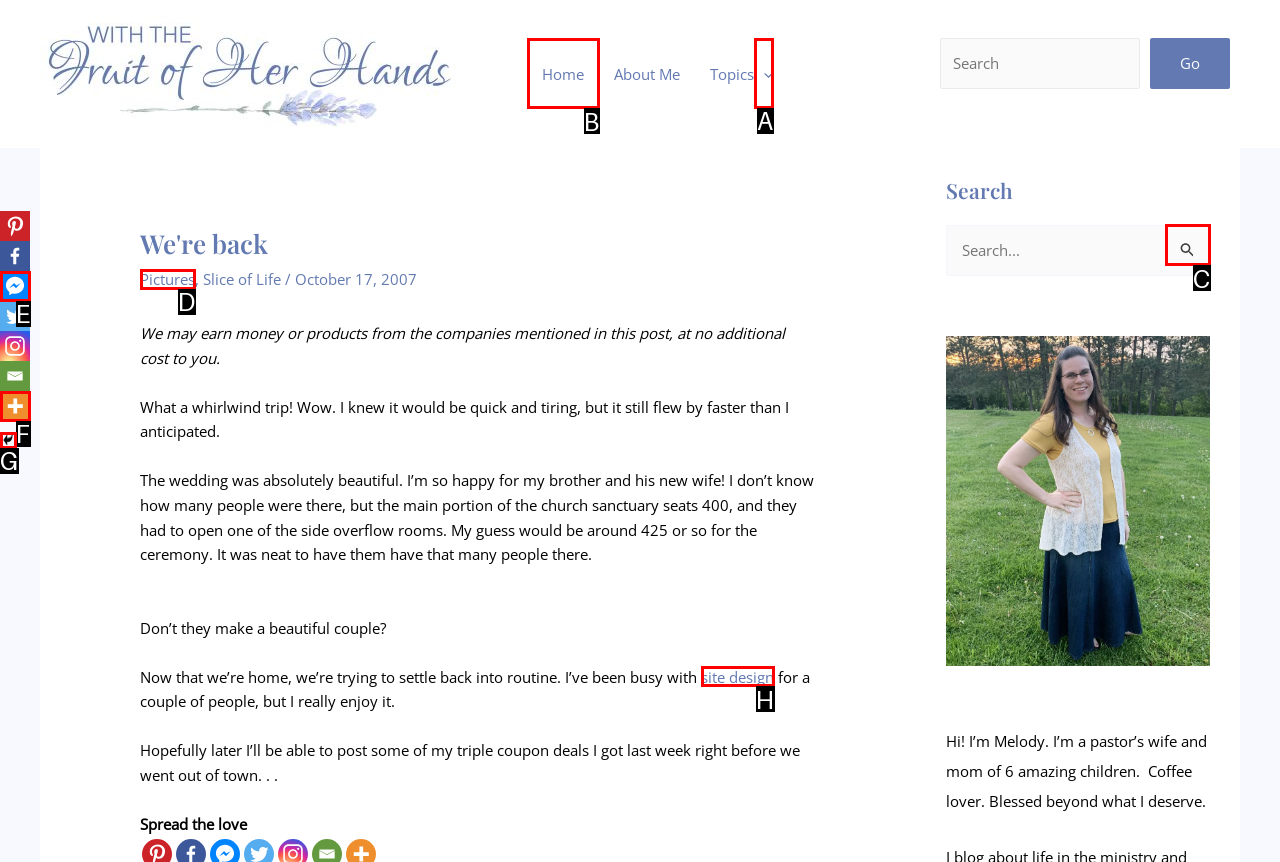Indicate which HTML element you need to click to complete the task: Click the 'Home' link. Provide the letter of the selected option directly.

B